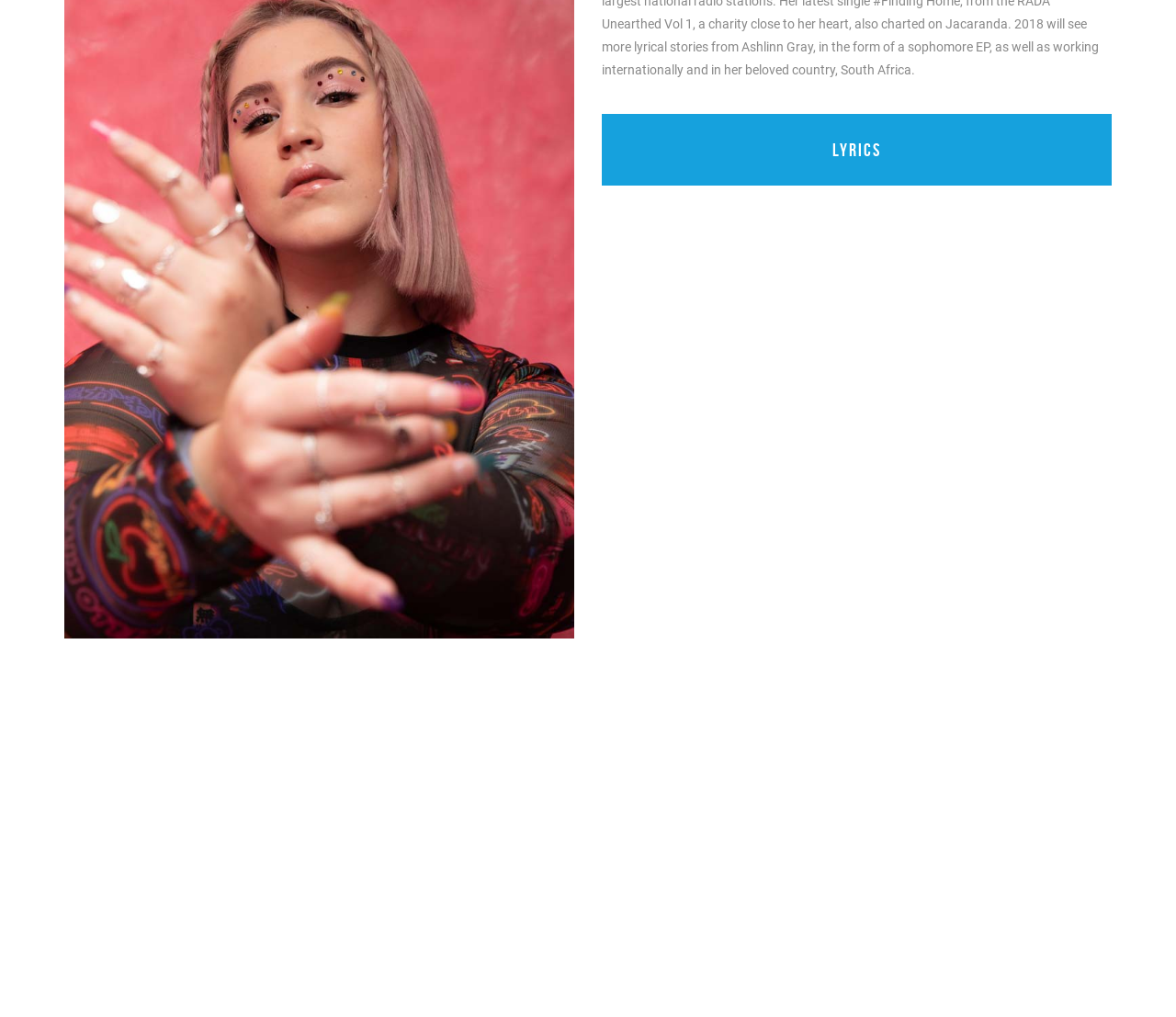Given the webpage screenshot, identify the bounding box of the UI element that matches this description: "Disclaimer".

[0.74, 0.225, 0.79, 0.239]